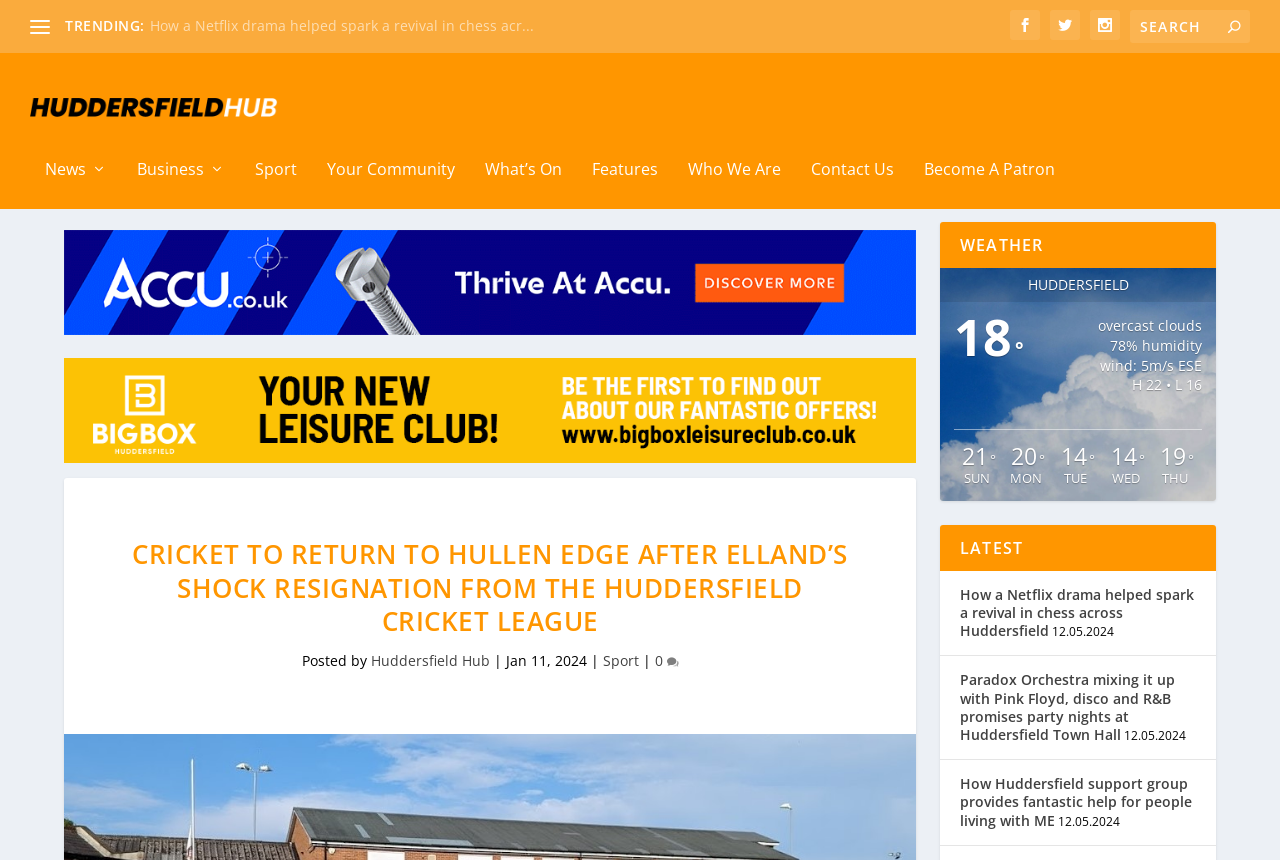Create an in-depth description of the webpage, covering main sections.

The webpage is about a local news website, Huddersfield Hub, with a main article titled "Cricket to return to Hullen Edge after Elland's shock resignation from the Huddersfield Cricket League". The article is positioned in the middle of the page, with a heading in a larger font size. Below the article title, there is a section with the author's name, "Posted by", and the date "Jan 11, 2024". 

At the top of the page, there is a navigation menu with links to different sections of the website, including "News", "Business", "Sport", "Your Community", "What's On", "Features", "Who We Are", and "Contact Us". There are also social media icons and a search bar at the top right corner.

On the right side of the page, there is a weather section displaying the current weather conditions in Huddersfield, including the temperature, humidity, wind speed, and a forecast for the next few days.

Below the main article, there are several links to other news articles, including "How a Netflix drama helped spark a revival in chess across Huddersfield", "Paradox Orchestra mixing it up with Pink Floyd, disco and R&B promises party nights at Huddersfield Town Hall", and "How Huddersfield support group provides fantastic help for people living with ME". These links are accompanied by the date of publication.

There are also several images on the page, including the website's logo and images related to the news articles.